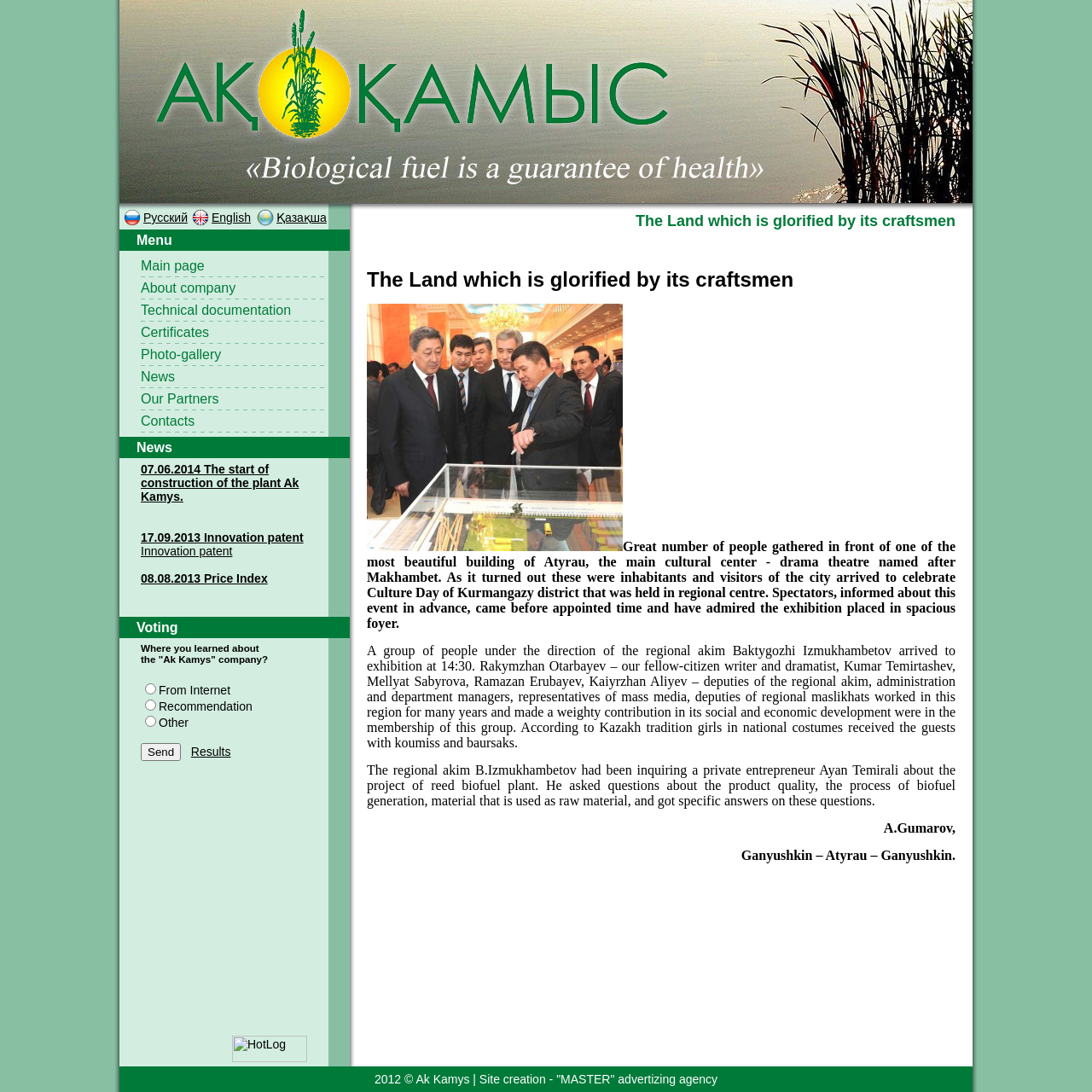Please identify the bounding box coordinates of the element that needs to be clicked to perform the following instruction: "Go to the About company page".

[0.129, 0.257, 0.216, 0.27]